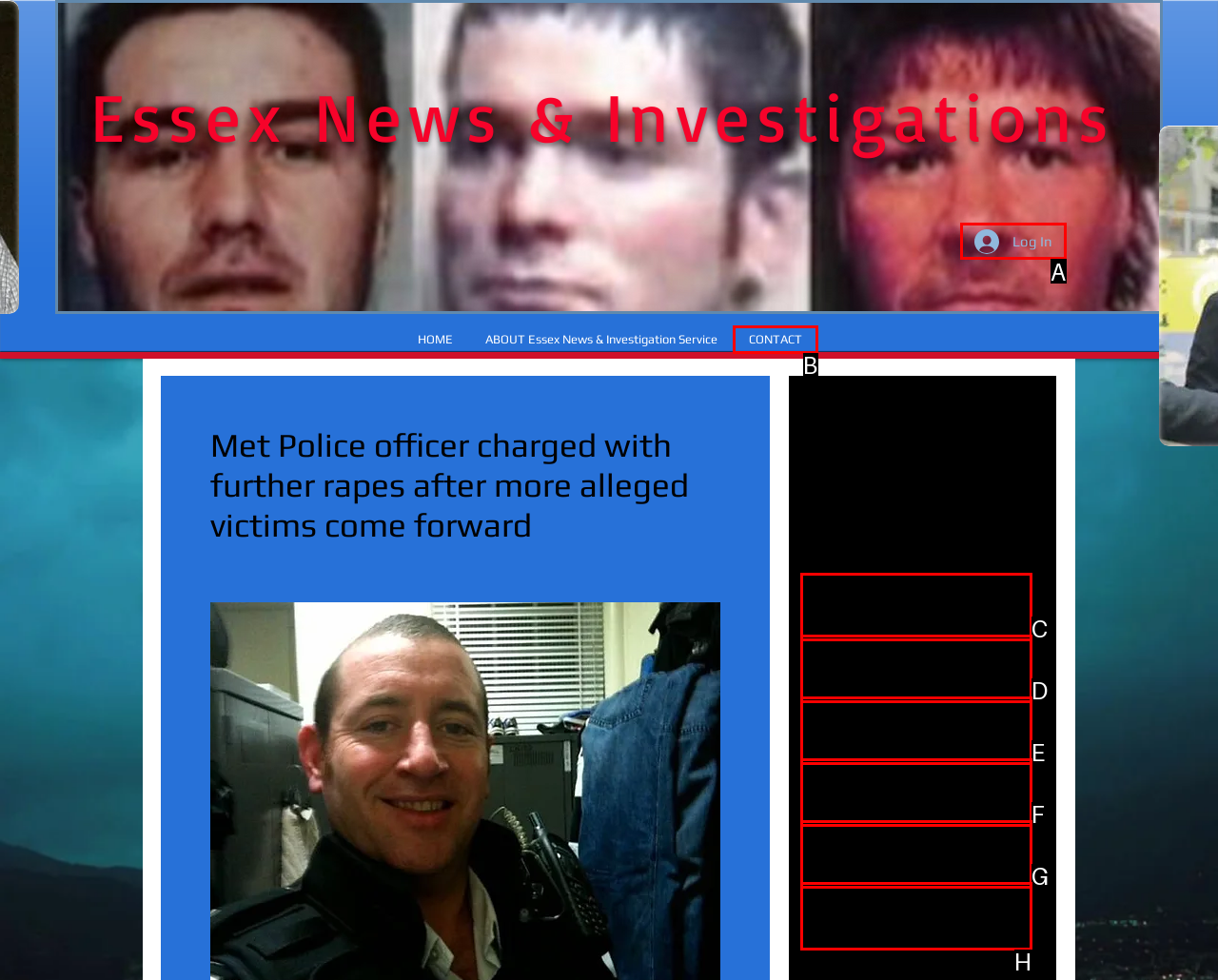Determine the HTML element to click for the instruction: Click the 'Log In' button.
Answer with the letter corresponding to the correct choice from the provided options.

A